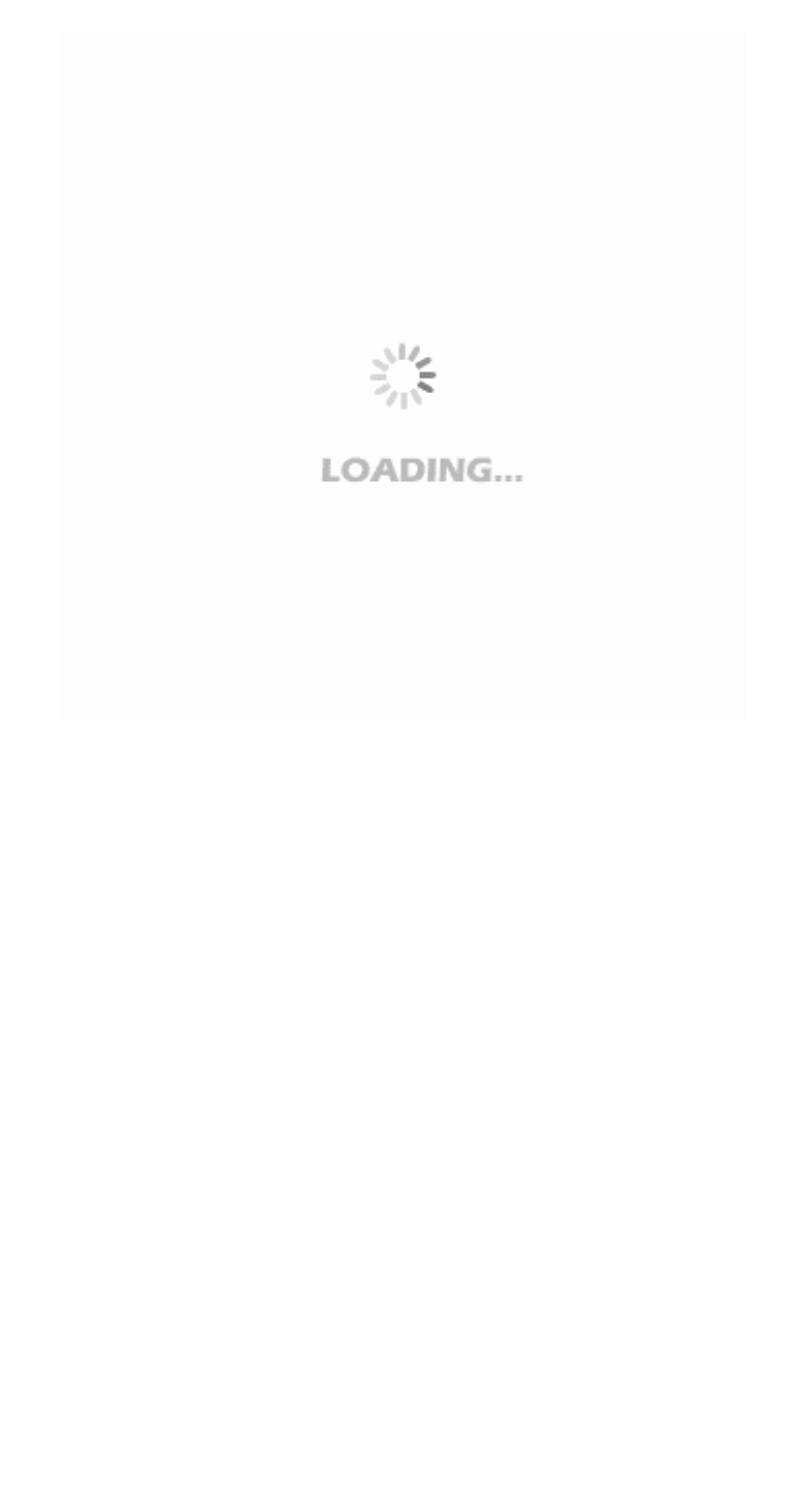Identify the bounding box coordinates of the region that should be clicked to execute the following instruction: "contact us".

[0.123, 0.845, 0.305, 0.961]